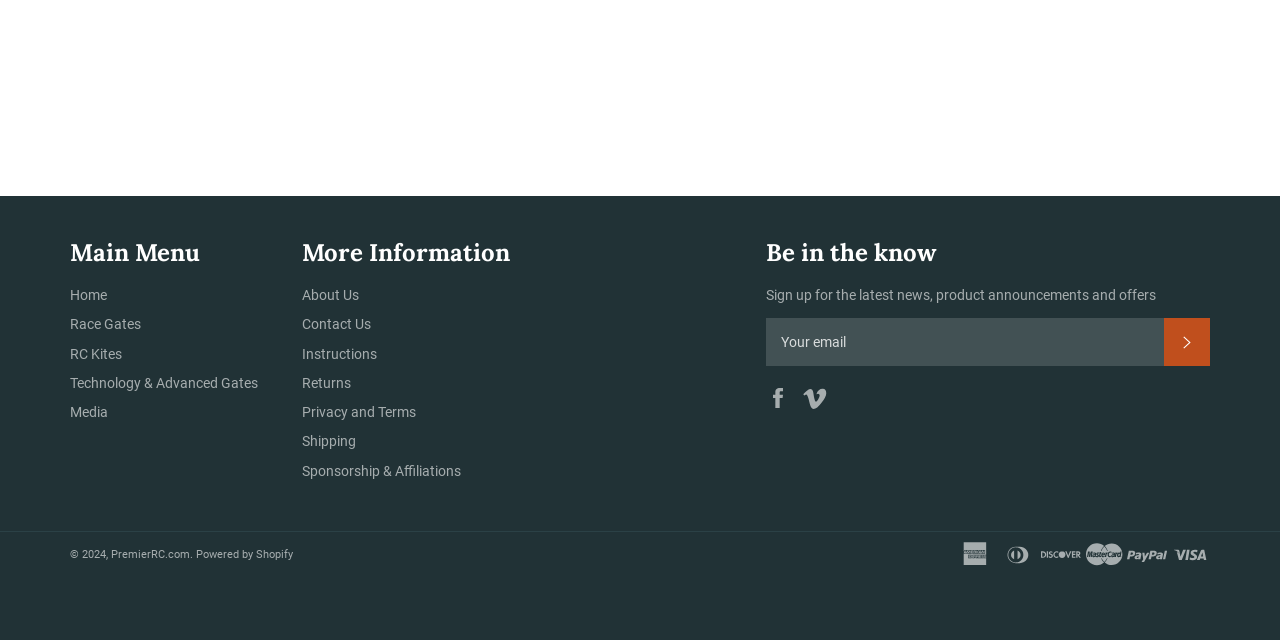Using the webpage screenshot and the element description Technology & Advanced Gates, determine the bounding box coordinates. Specify the coordinates in the format (top-left x, top-left y, bottom-right x, bottom-right y) with values ranging from 0 to 1.

[0.055, 0.586, 0.202, 0.611]